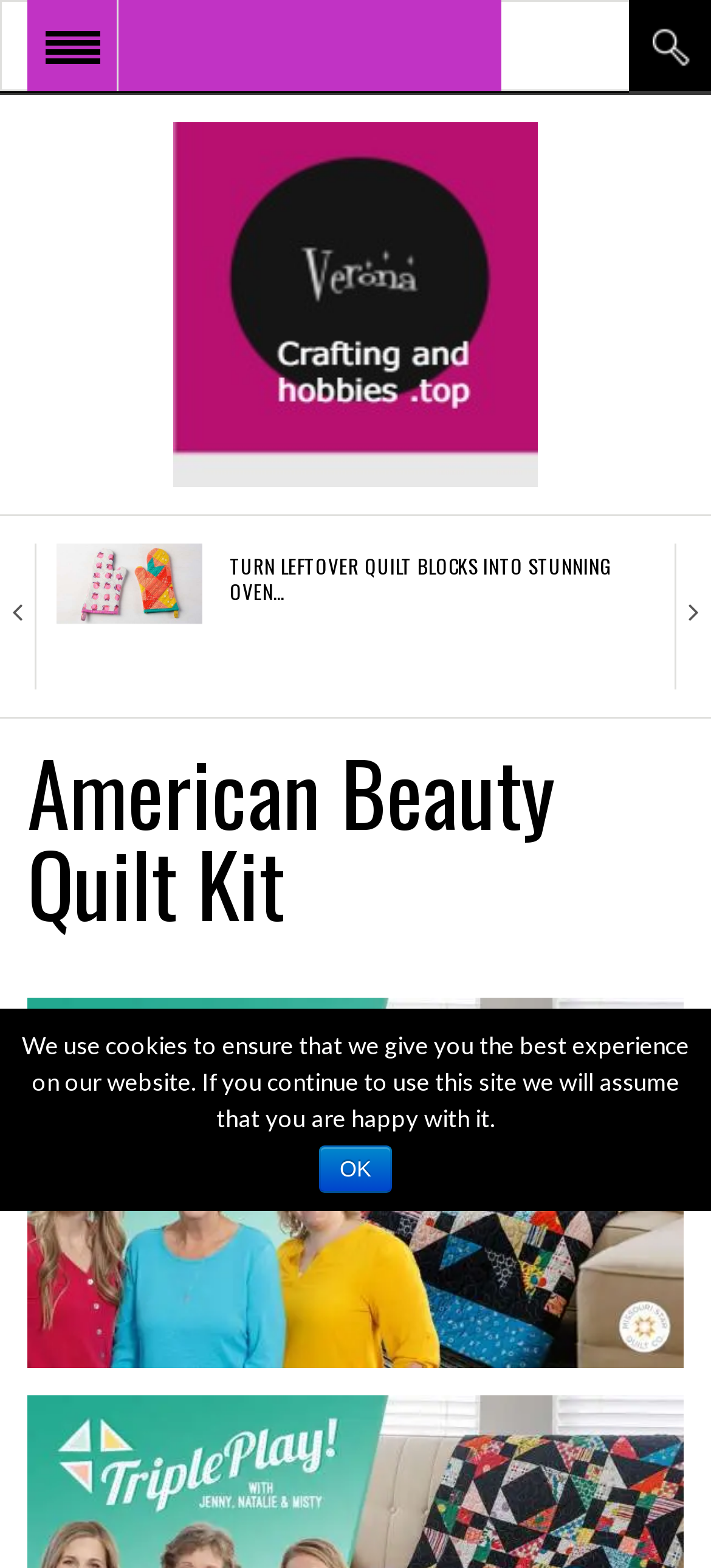Provide a comprehensive caption for the webpage.

The webpage is about the American Beauty Quilt Kit, with a logo at the top left corner. Above the logo, there is a button to open the menu. To the right of the logo, there are several links to different categories, including crafting, knitting, candle making, and more.

Below the menu, there is an article section that takes up most of the page. The article features a link to an online class about turning leftover quilt blocks into oven mitts, accompanied by an image. The title of the article is "TURN LEFTOVER QUILT BLOCKS INTO STUNNING OVEN…".

Above the article, there is a heading that reads "American Beauty Quilt Kit". At the bottom of the page, there is a notice about the use of cookies, with a button to accept and continue using the website.

Overall, the webpage appears to be a blog or website focused on quilting and crafting, with various resources and links to related topics.